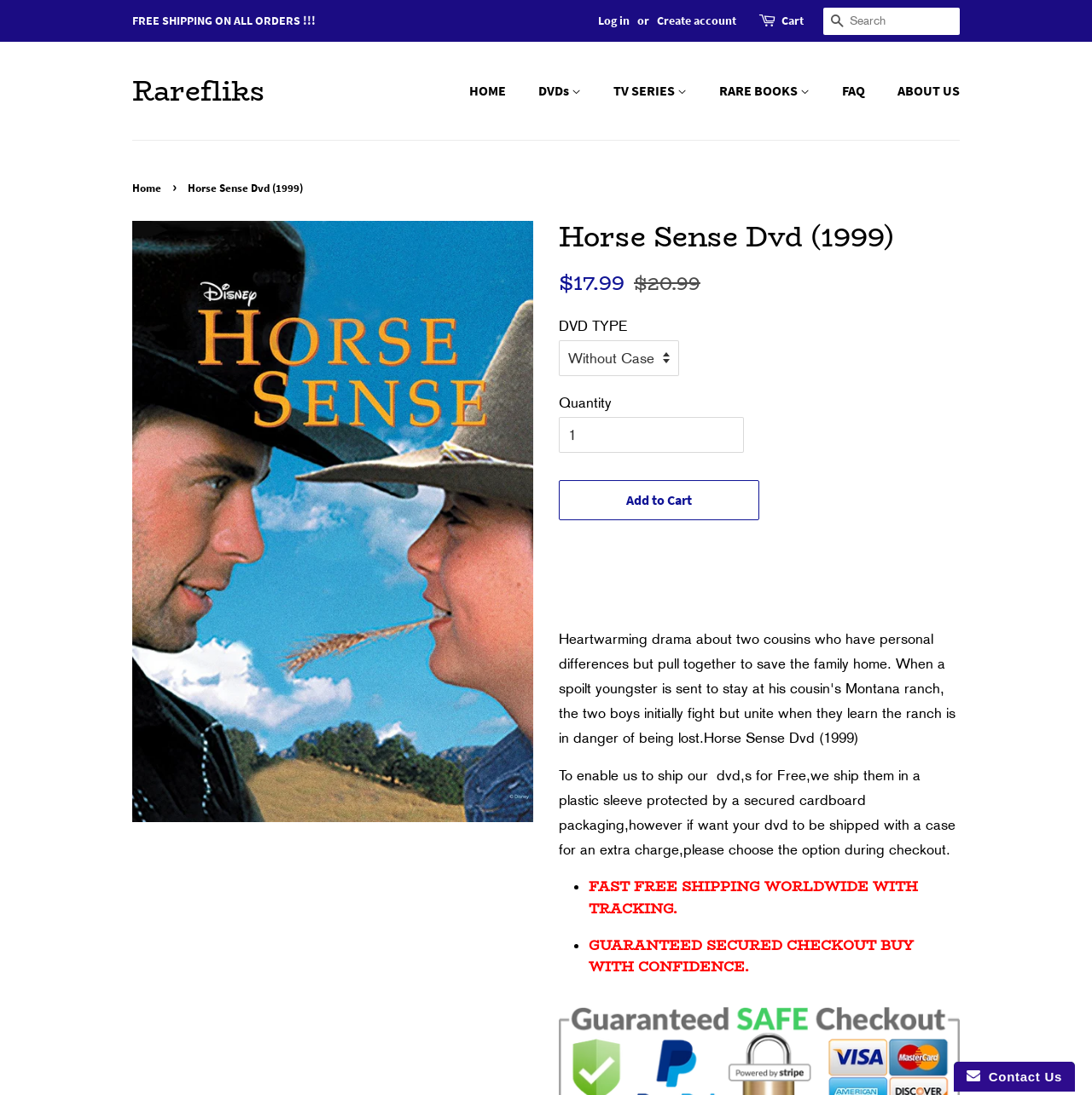Identify the primary heading of the webpage and provide its text.

Horse Sense Dvd (1999)